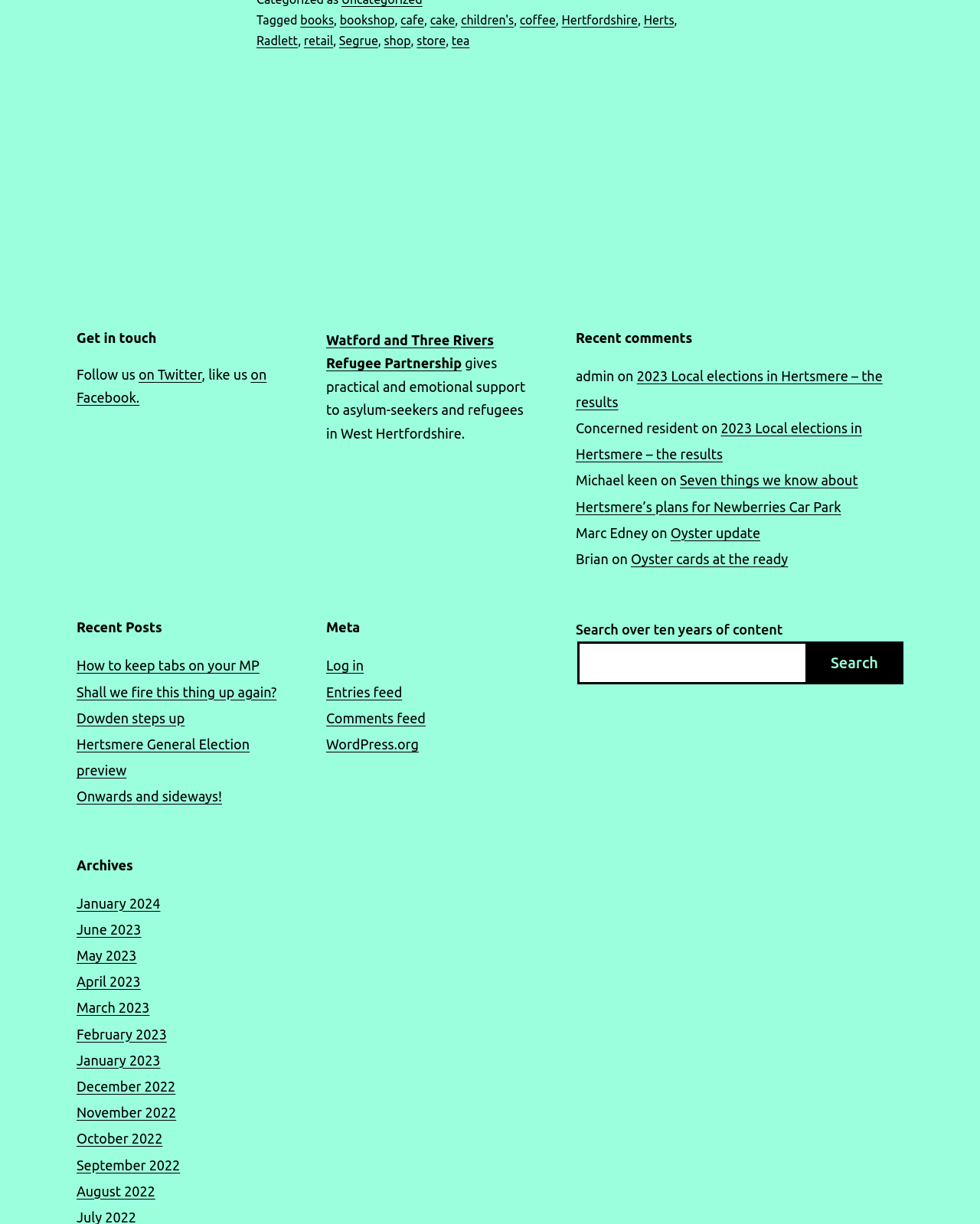Determine the bounding box coordinates of the region to click in order to accomplish the following instruction: "View developers". Provide the coordinates as four float numbers between 0 and 1, specifically [left, top, right, bottom].

None